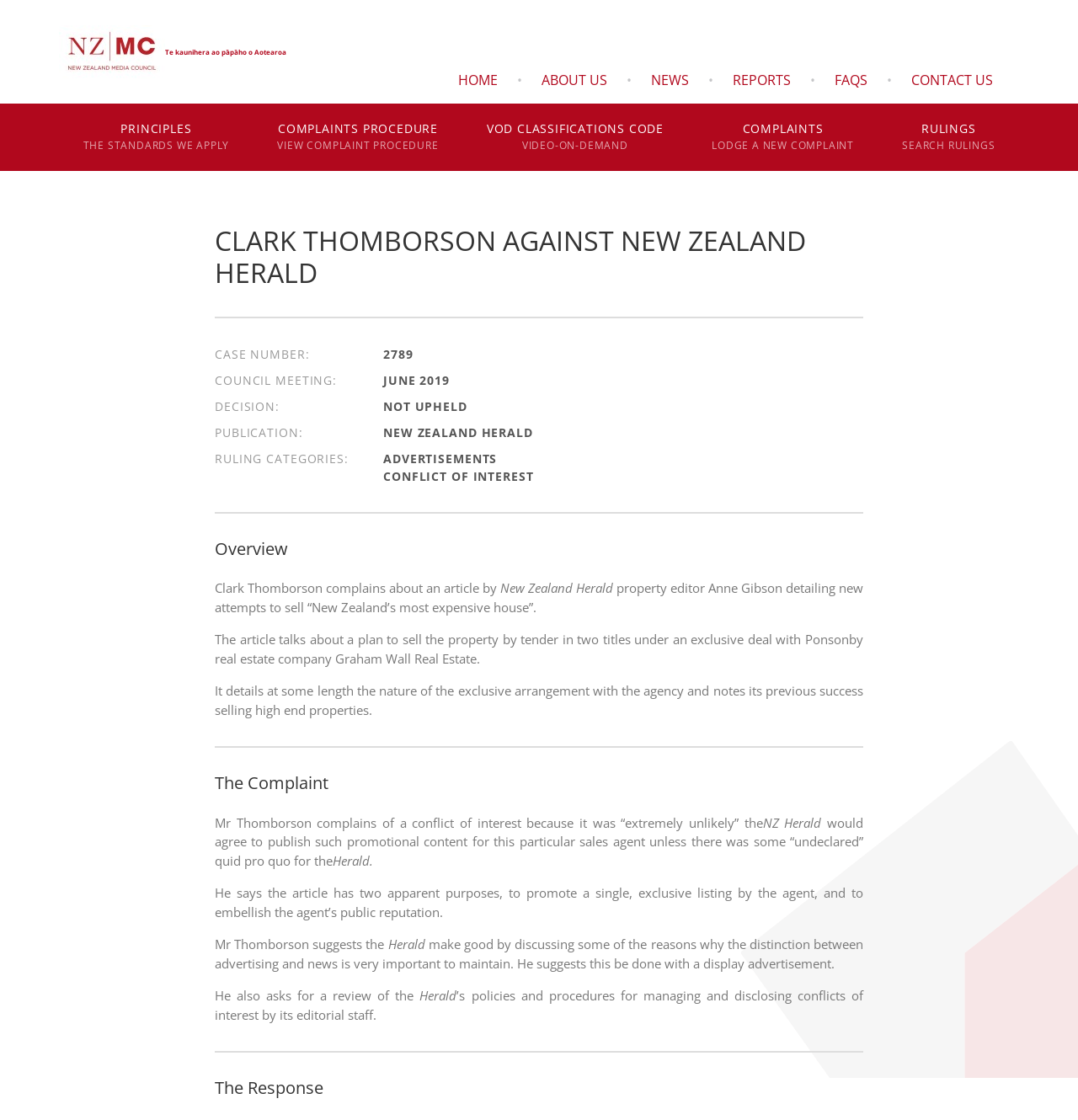Based on the image, please elaborate on the answer to the following question:
What is the ruling category?

I found the ruling categories by analyzing the static text elements on the webpage. I saw the text 'RULING CATEGORIES:' and its corresponding values 'ADVERTISEMENTS' and 'CONFLICT OF INTEREST'.